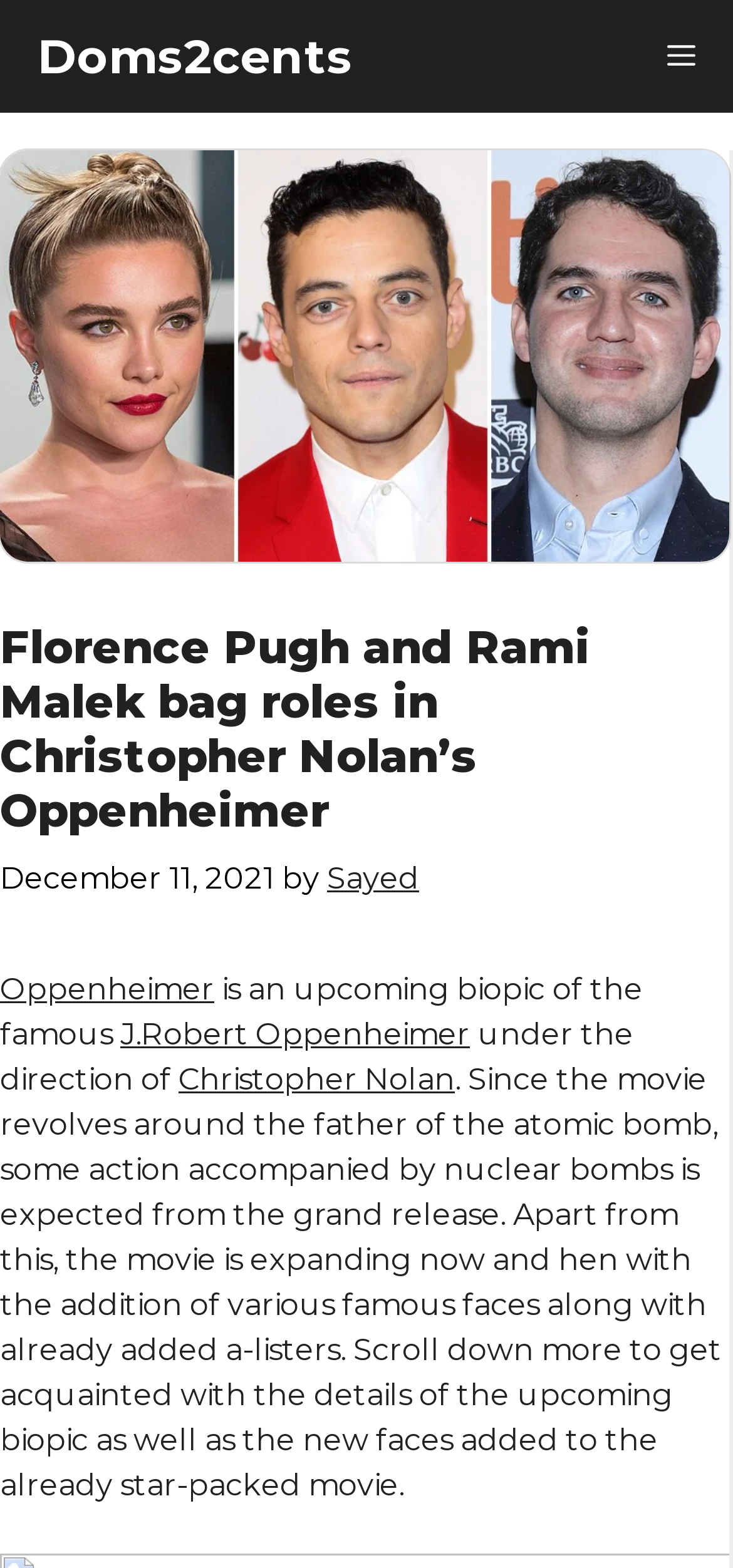Given the webpage screenshot and the description, determine the bounding box coordinates (top-left x, top-left y, bottom-right x, bottom-right y) that define the location of the UI element matching this description: Oppenheimer

[0.0, 0.62, 0.292, 0.642]